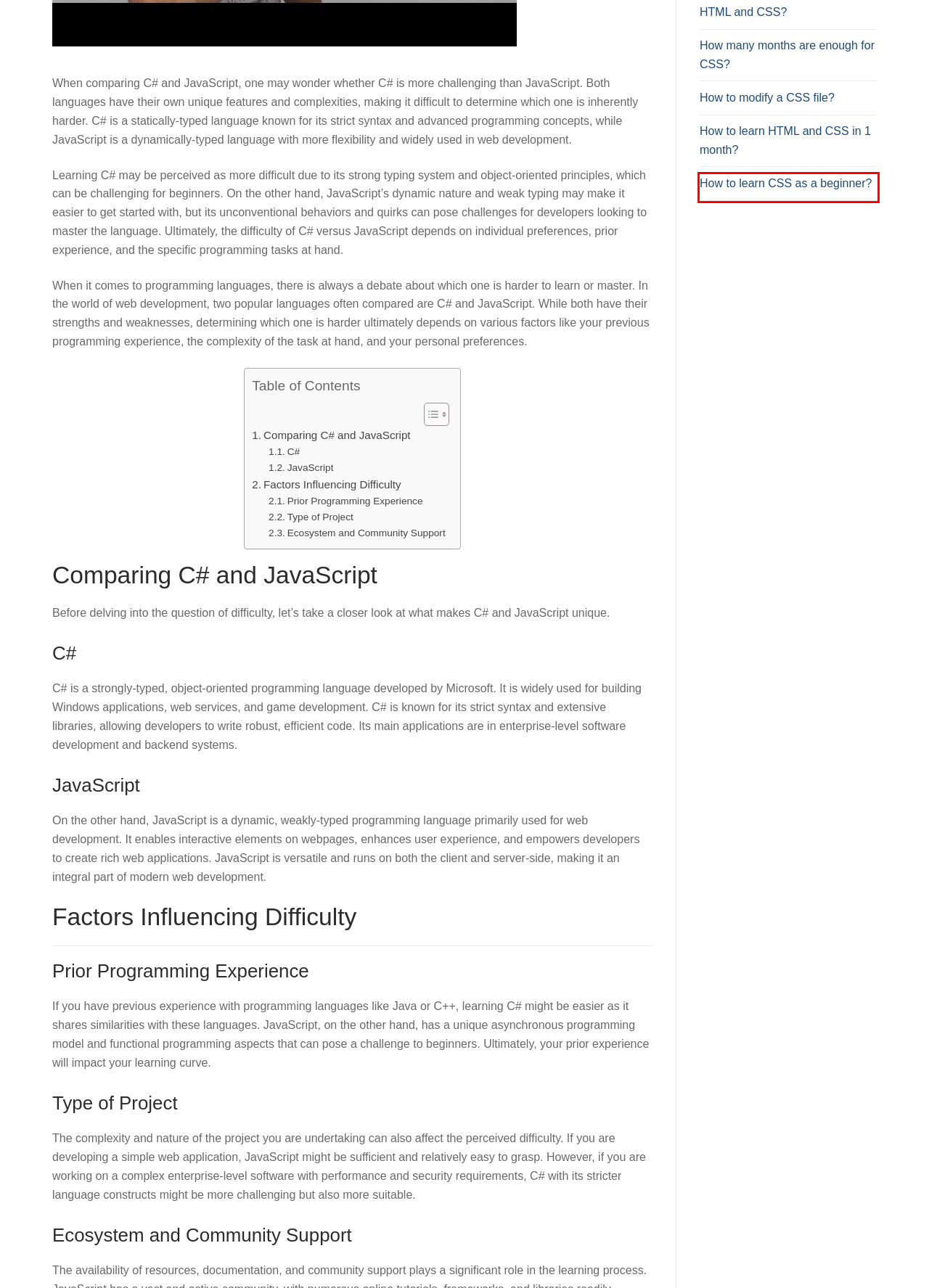You have a screenshot of a webpage with an element surrounded by a red bounding box. Choose the webpage description that best describes the new page after clicking the element inside the red bounding box. Here are the candidates:
A. How many months are enough for CSS? - Datatas
B. Contact - Datatas
C. CSS - Datatas
D. How to write a CSS code? - Datatas
E. How to learn CSS as a beginner? - Datatas
F. How to learn HTML and CSS in 1 month? - Datatas
G. Will HTML and CSS ever be replaced? - Datatas
H. How to modify a CSS file? - Datatas

E